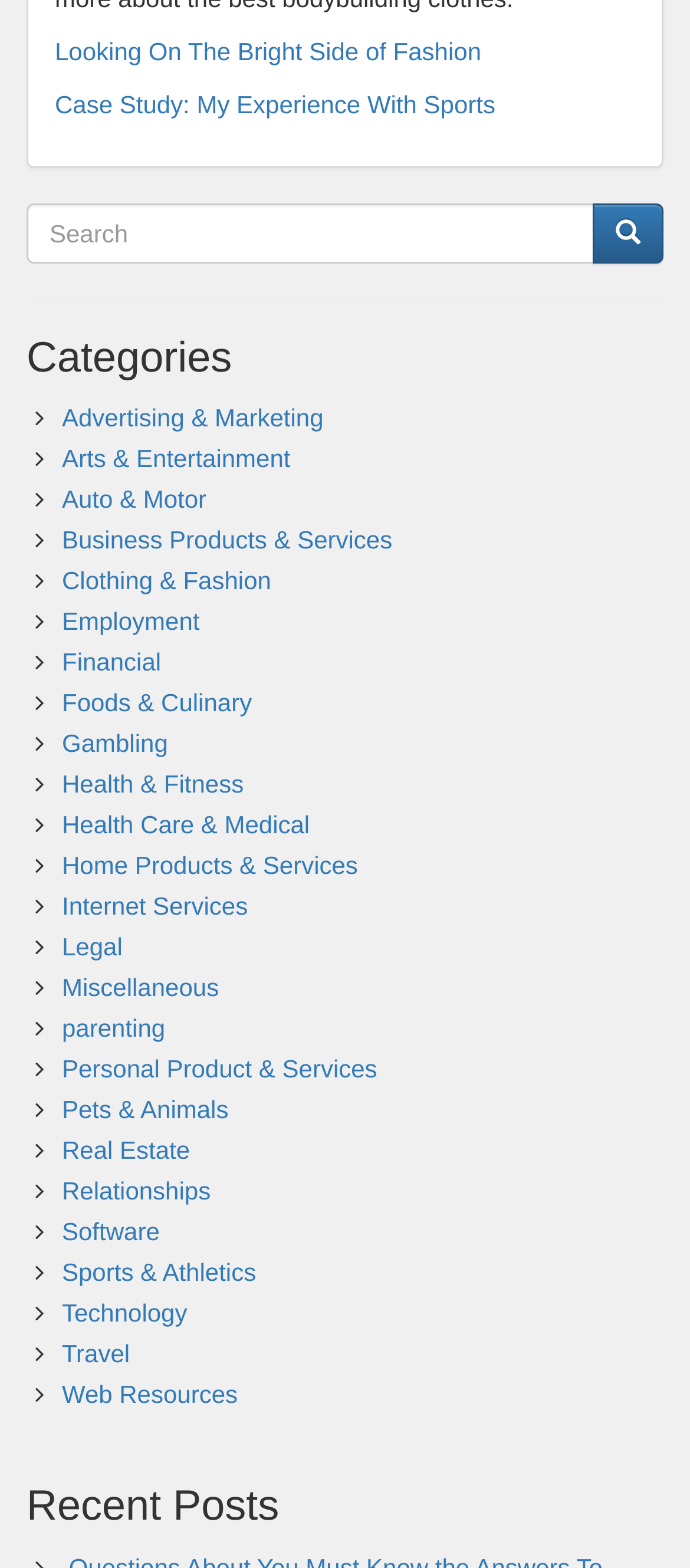Identify the bounding box coordinates of the clickable region required to complete the instruction: "Visit the 'Clothing & Fashion' category". The coordinates should be given as four float numbers within the range of 0 and 1, i.e., [left, top, right, bottom].

[0.09, 0.361, 0.393, 0.379]